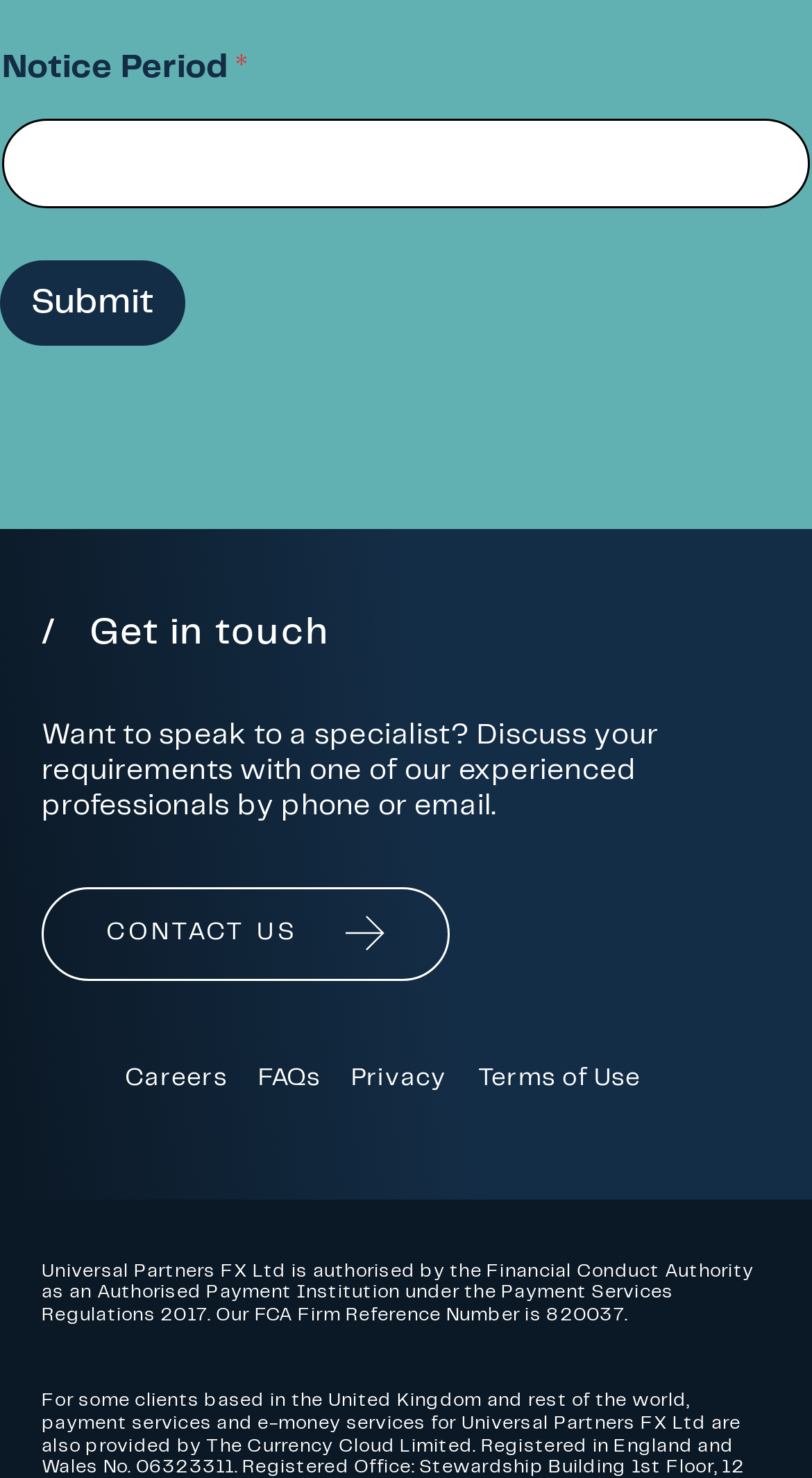What is the FCA Firm Reference Number of Universal Partners FX Ltd?
Refer to the screenshot and deliver a thorough answer to the question presented.

The webpage states that Universal Partners FX Ltd is authorised by the Financial Conduct Authority as an Authorised Payment Institution under the Payment Services Regulations 2017, and its FCA Firm Reference Number is 820037.